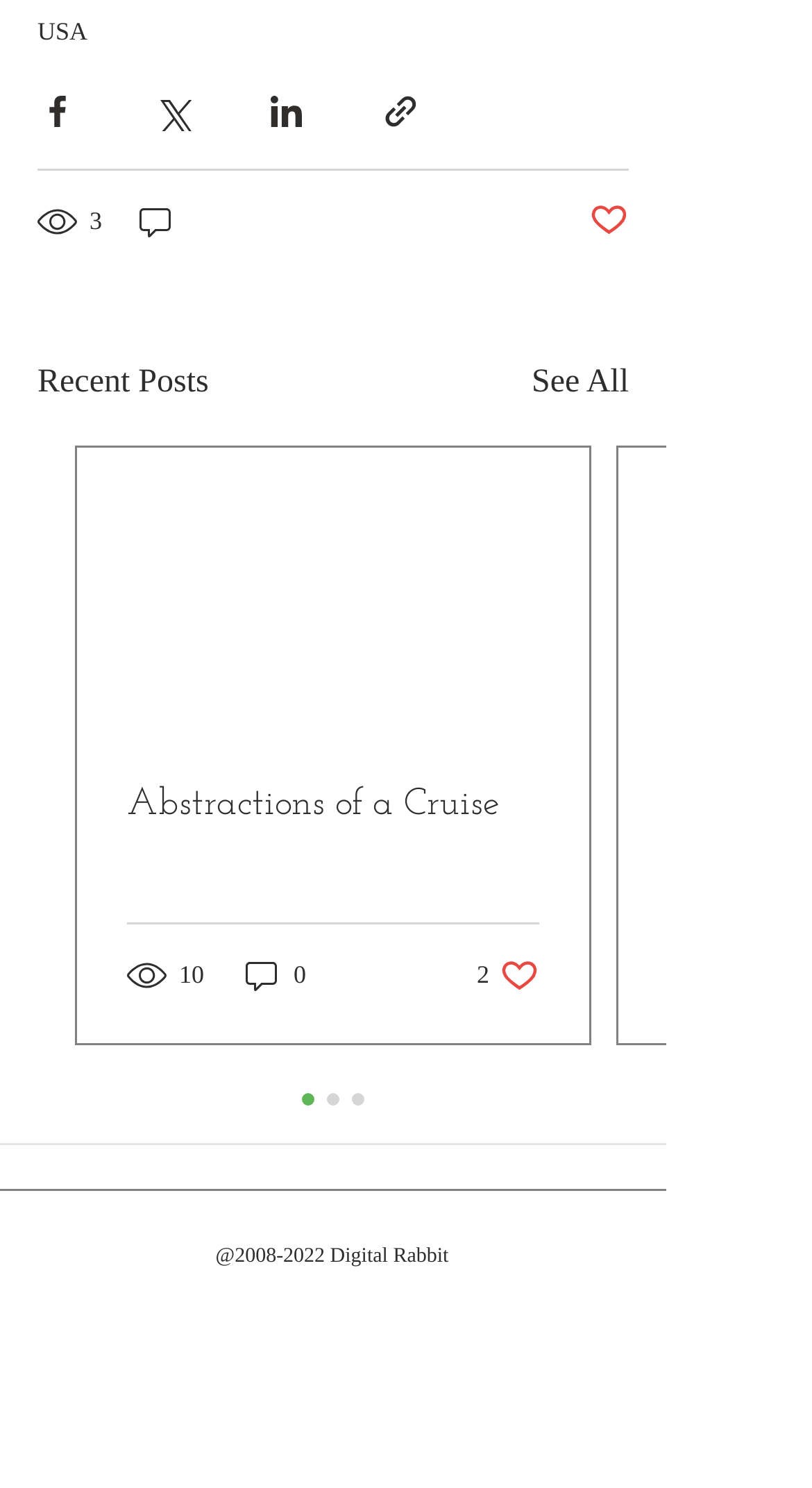Please identify the bounding box coordinates of the element's region that I should click in order to complete the following instruction: "See all posts". The bounding box coordinates consist of four float numbers between 0 and 1, i.e., [left, top, right, bottom].

[0.655, 0.24, 0.774, 0.274]